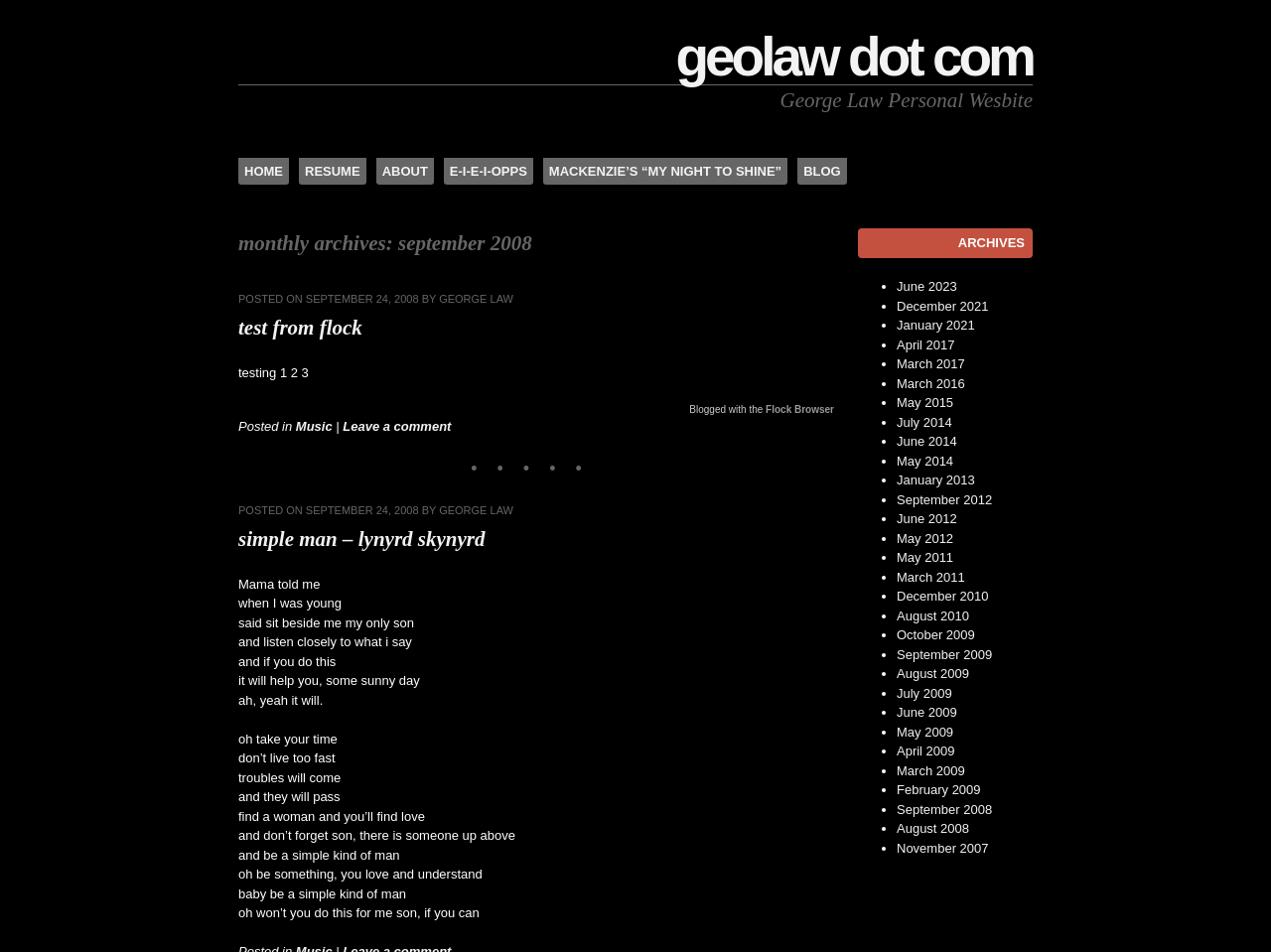Respond with a single word or phrase to the following question:
What is the name of the website?

geolaw dot com